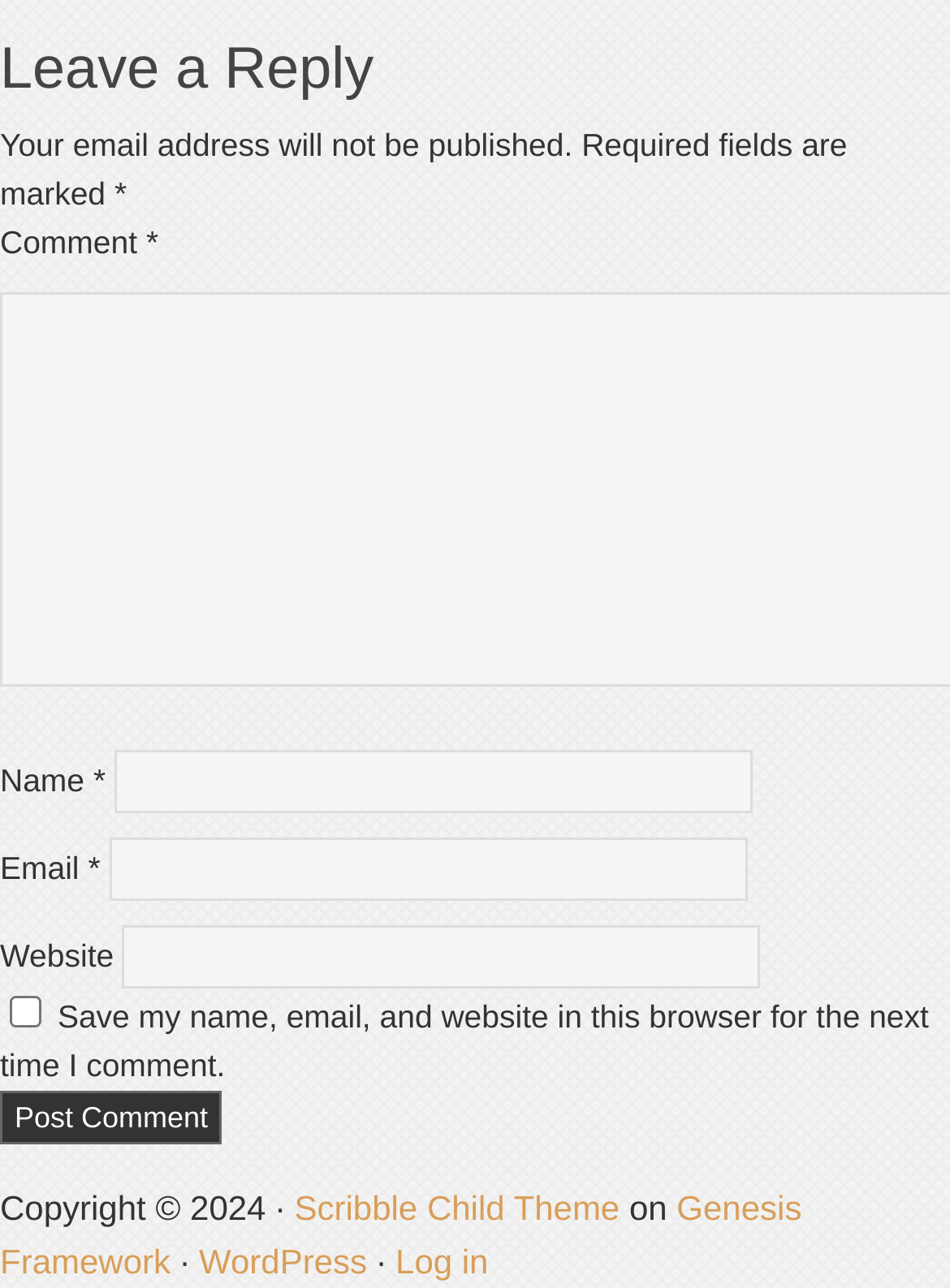What is the function of the checkbox?
Could you answer the question in a detailed manner, providing as much information as possible?

The checkbox is labeled 'Save my name, email, and website in this browser for the next time I comment', indicating that its function is to save the user's information for future comments.